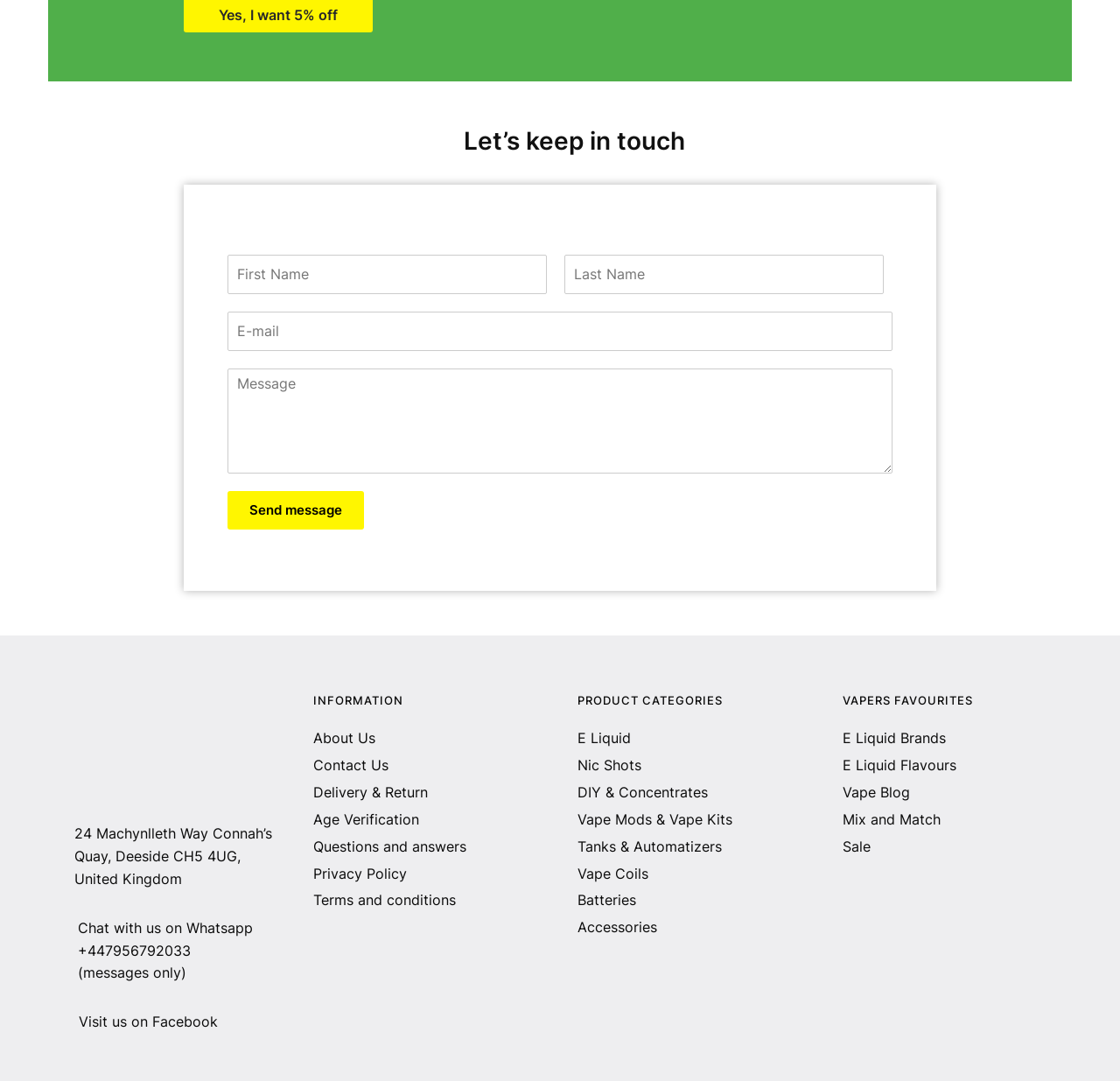Provide the bounding box coordinates, formatted as (top-left x, top-left y, bottom-right x, bottom-right y), with all values being floating point numbers between 0 and 1. Identify the bounding box of the UI element that matches the description: Batteries

[0.516, 0.816, 0.568, 0.833]